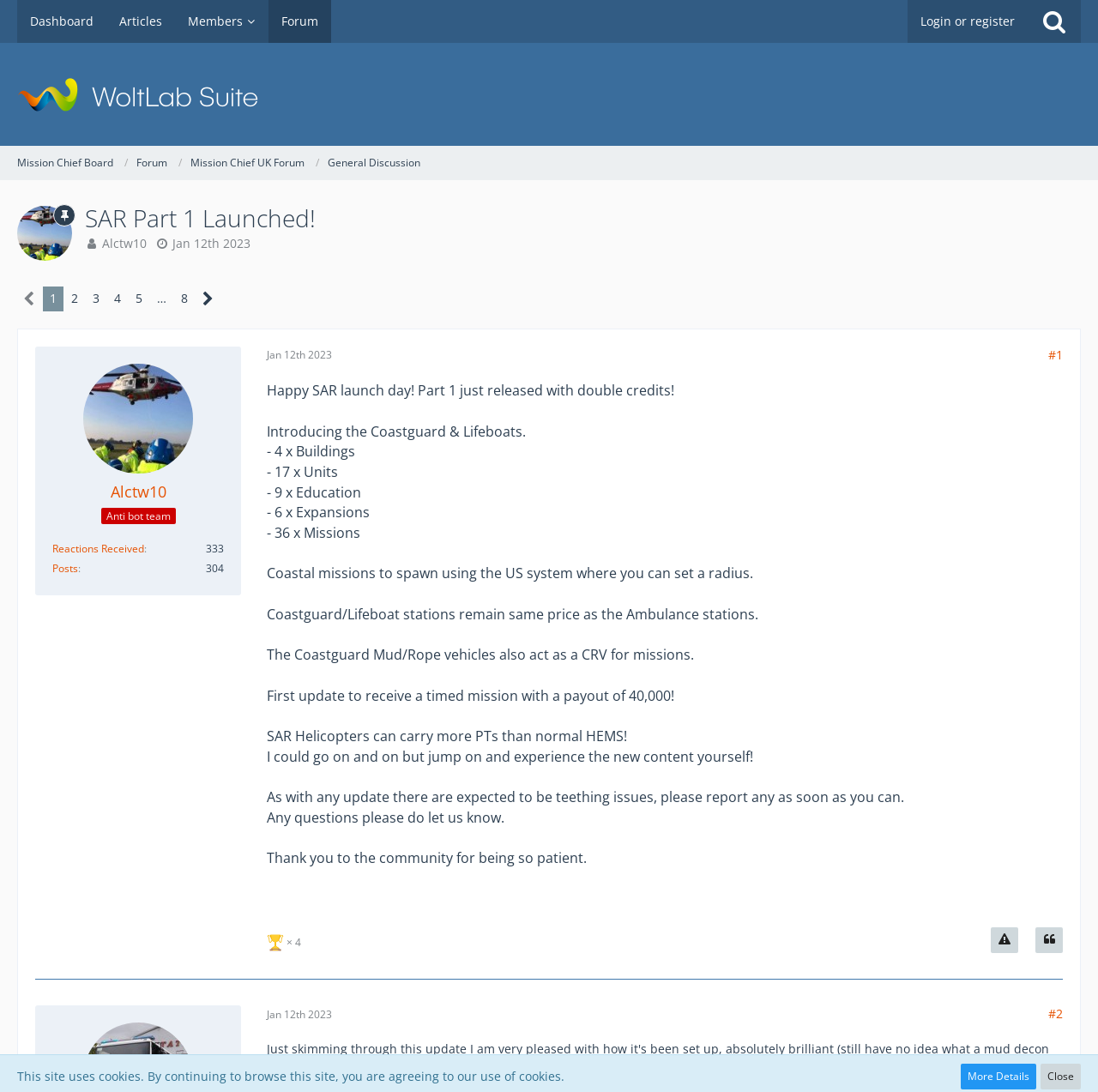Find and generate the main title of the webpage.

SAR Part 1 Launched!